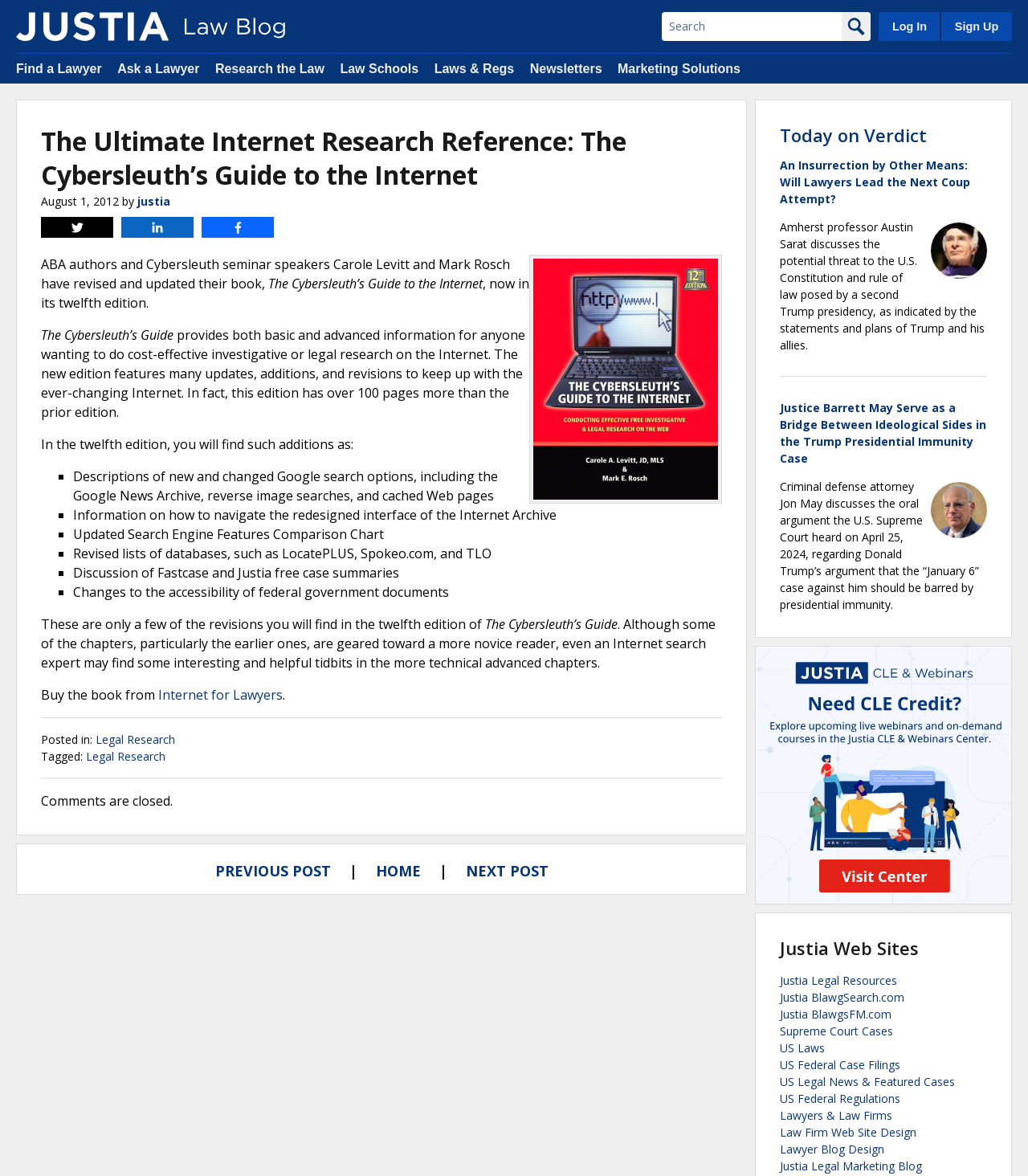Determine and generate the text content of the webpage's headline.

The Ultimate Internet Research Reference: The Cybersleuth’s Guide to the Internet